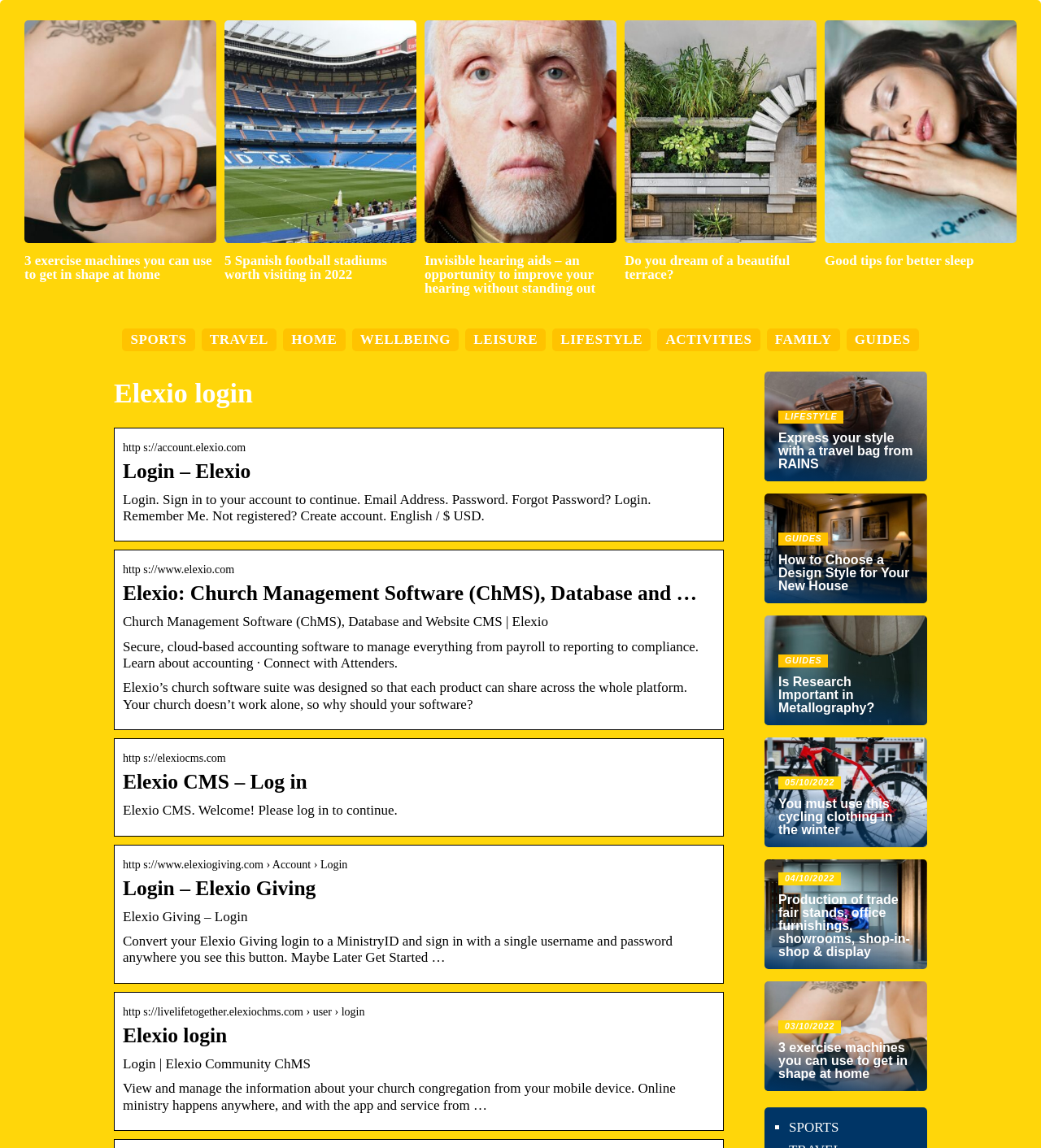Please indicate the bounding box coordinates of the element's region to be clicked to achieve the instruction: "Click on the 'TRAVEL' link". Provide the coordinates as four float numbers between 0 and 1, i.e., [left, top, right, bottom].

[0.201, 0.289, 0.258, 0.302]